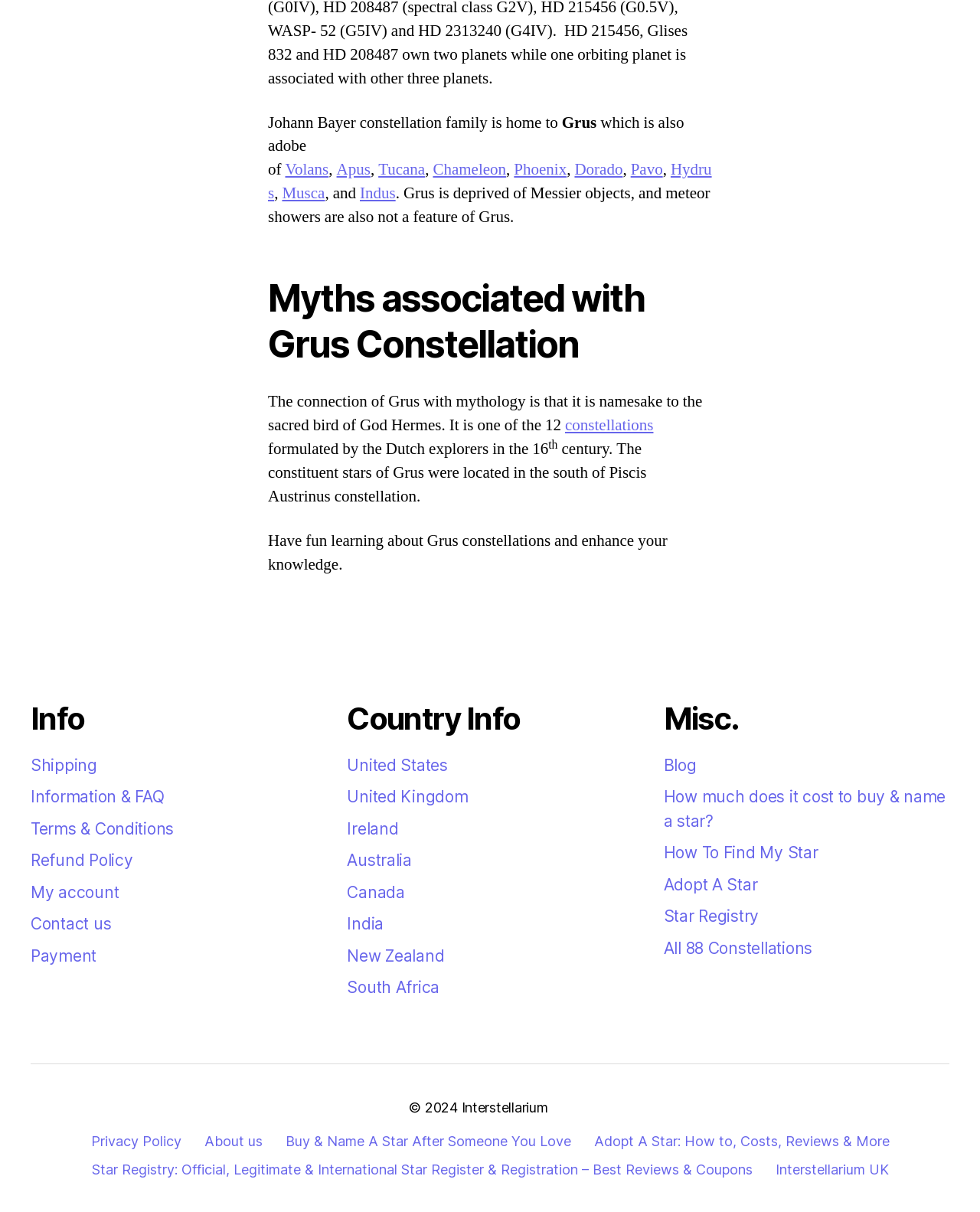Identify the bounding box coordinates of the element that should be clicked to fulfill this task: "Learn about Grus constellation". The coordinates should be provided as four float numbers between 0 and 1, i.e., [left, top, right, bottom].

[0.273, 0.093, 0.573, 0.11]